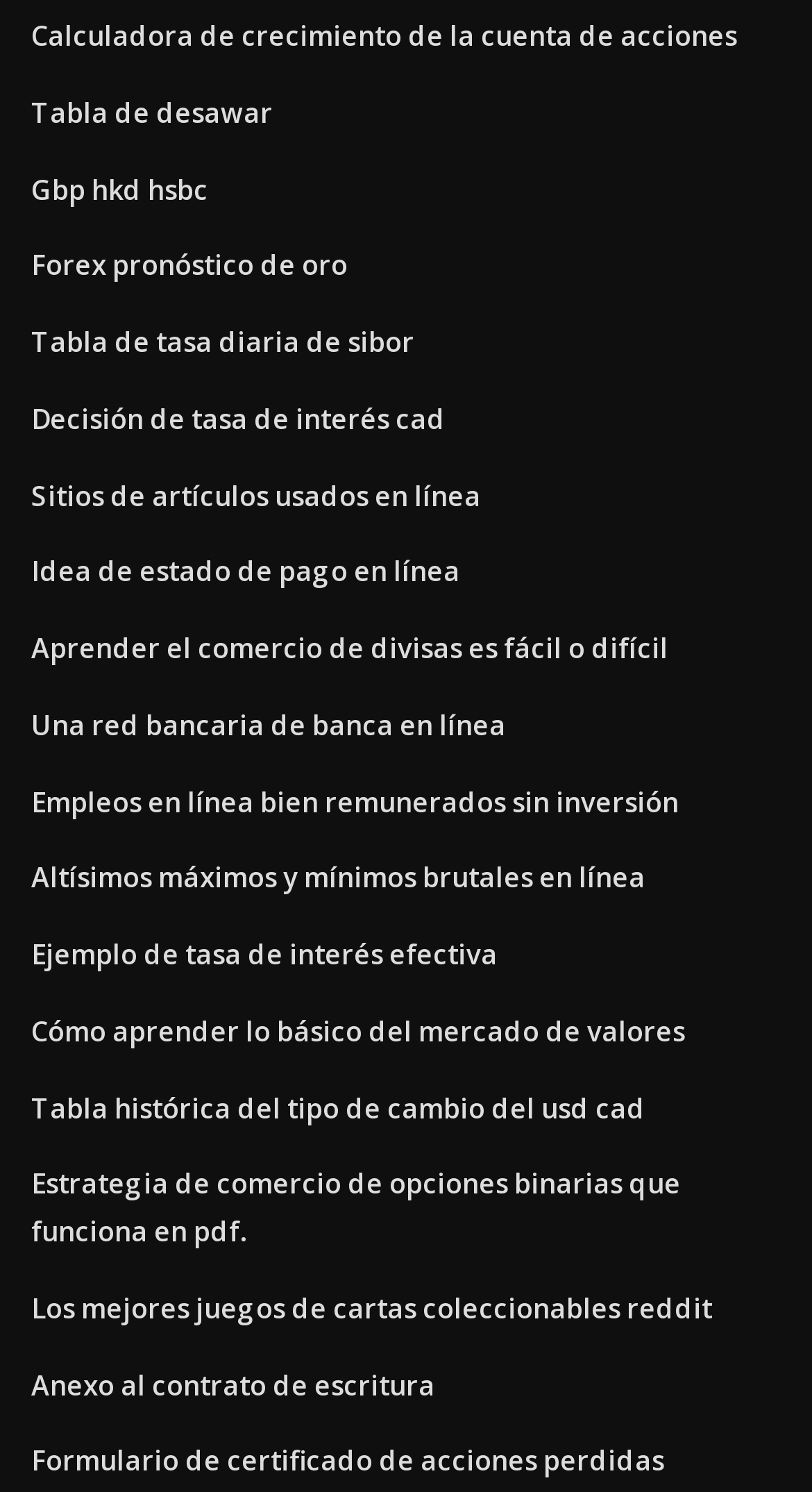Please provide a brief answer to the question using only one word or phrase: 
Are there any links about banking?

Yes